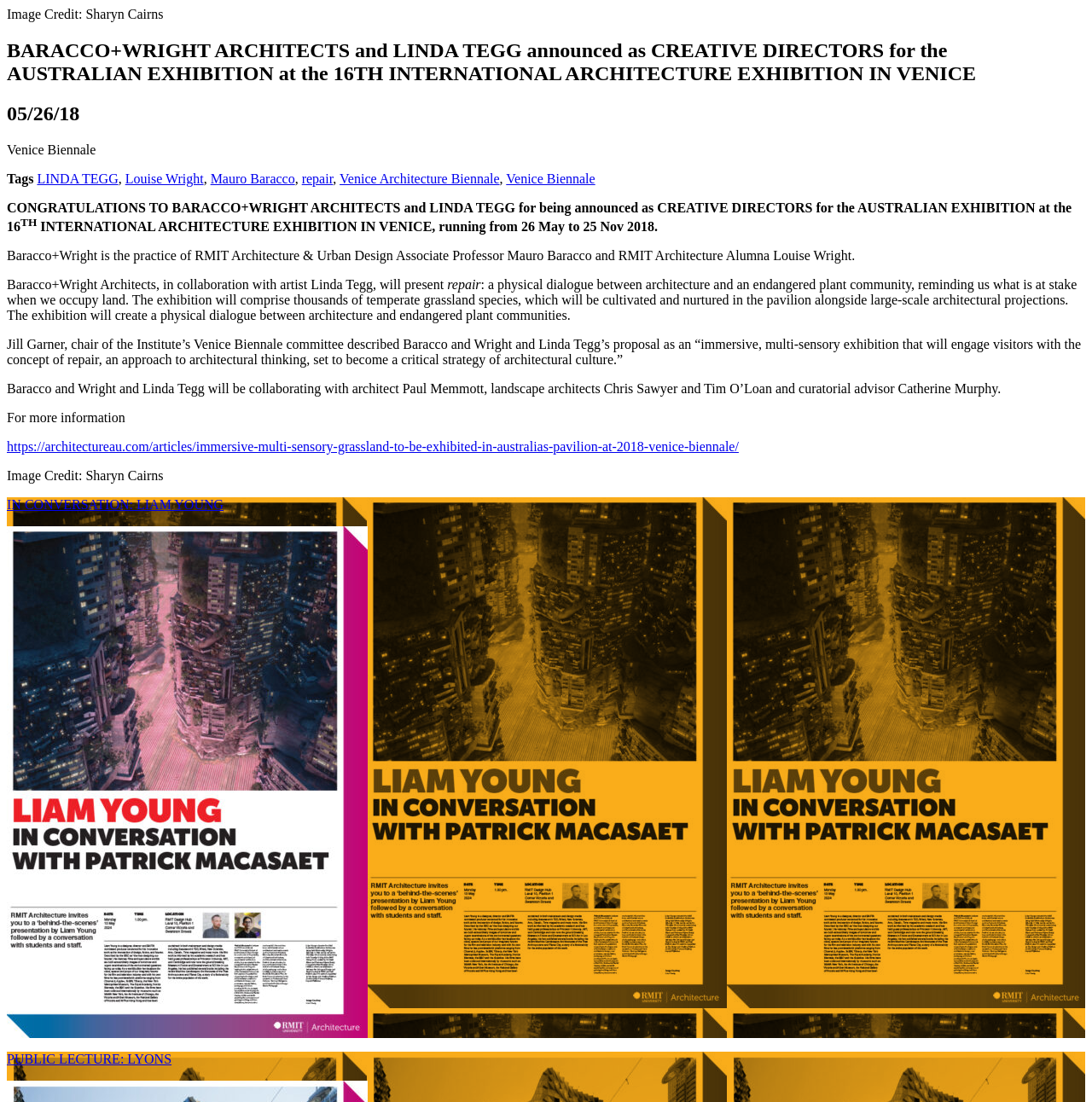Respond with a single word or phrase for the following question: 
Who is the chair of the Institute’s Venice Biennale committee?

Jill Garner